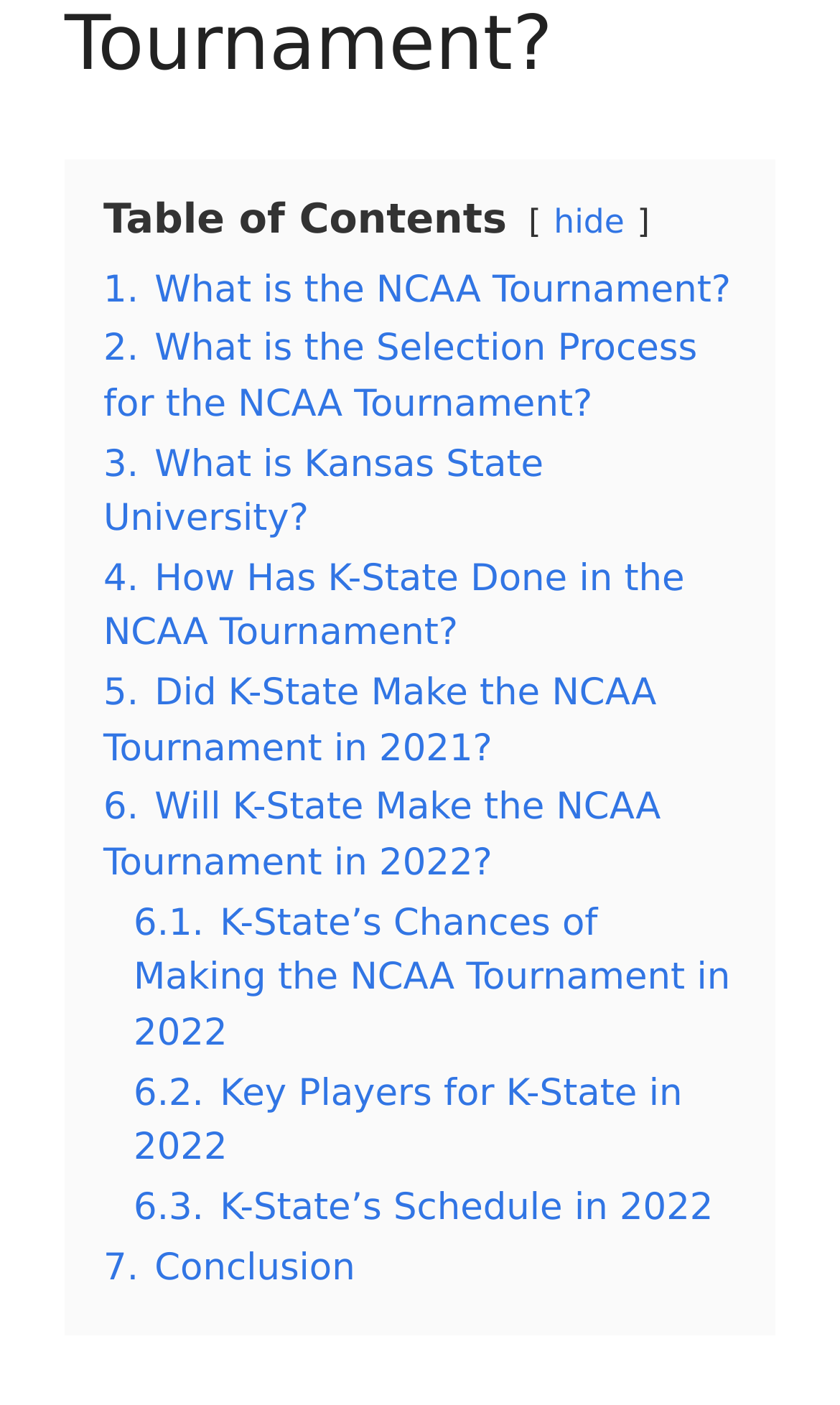Answer succinctly with a single word or phrase:
What is the main topic of the webpage?

NCAA Tournament